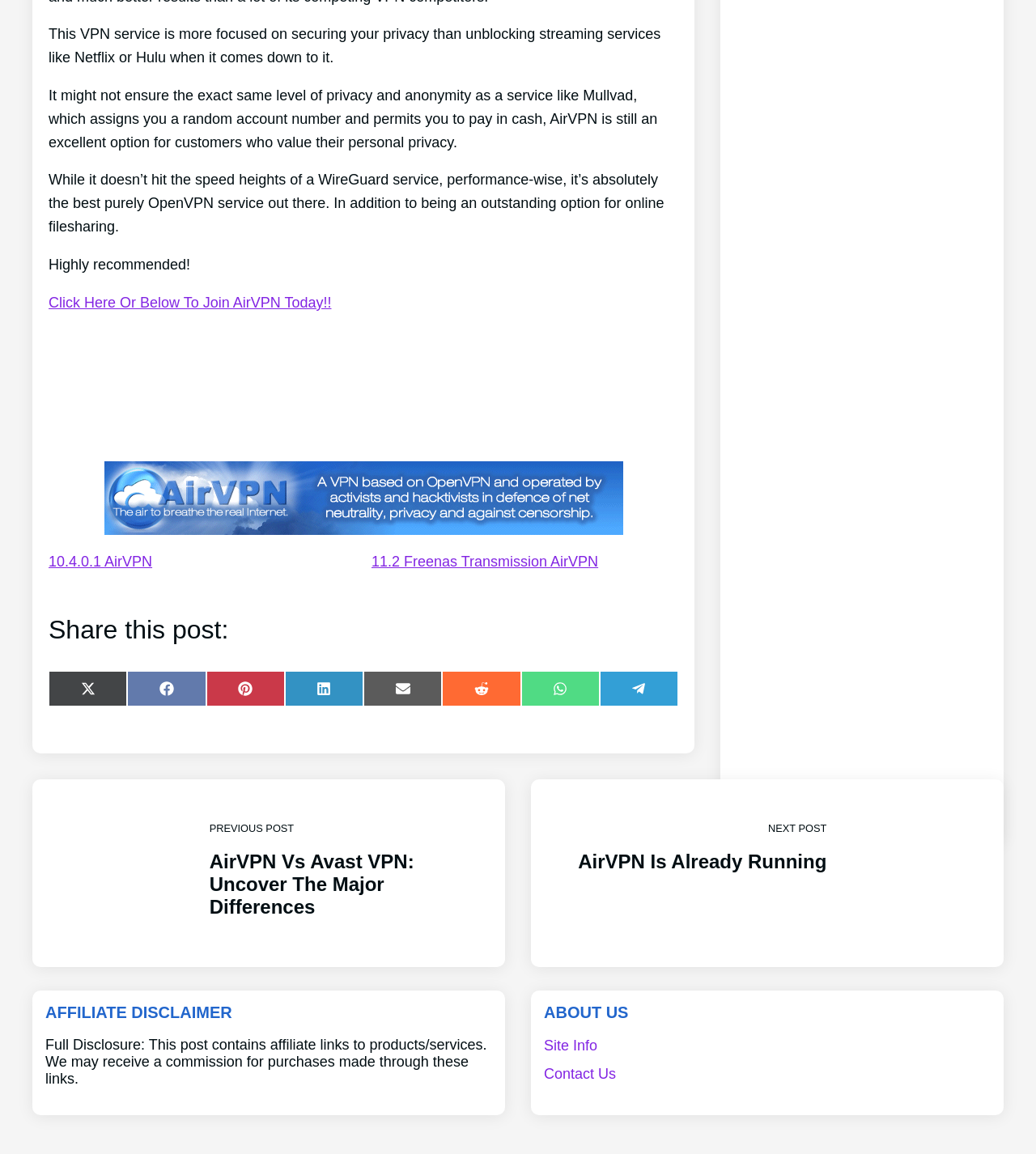Please determine the bounding box coordinates for the element that should be clicked to follow these instructions: "Contact us".

[0.525, 0.923, 0.595, 0.937]